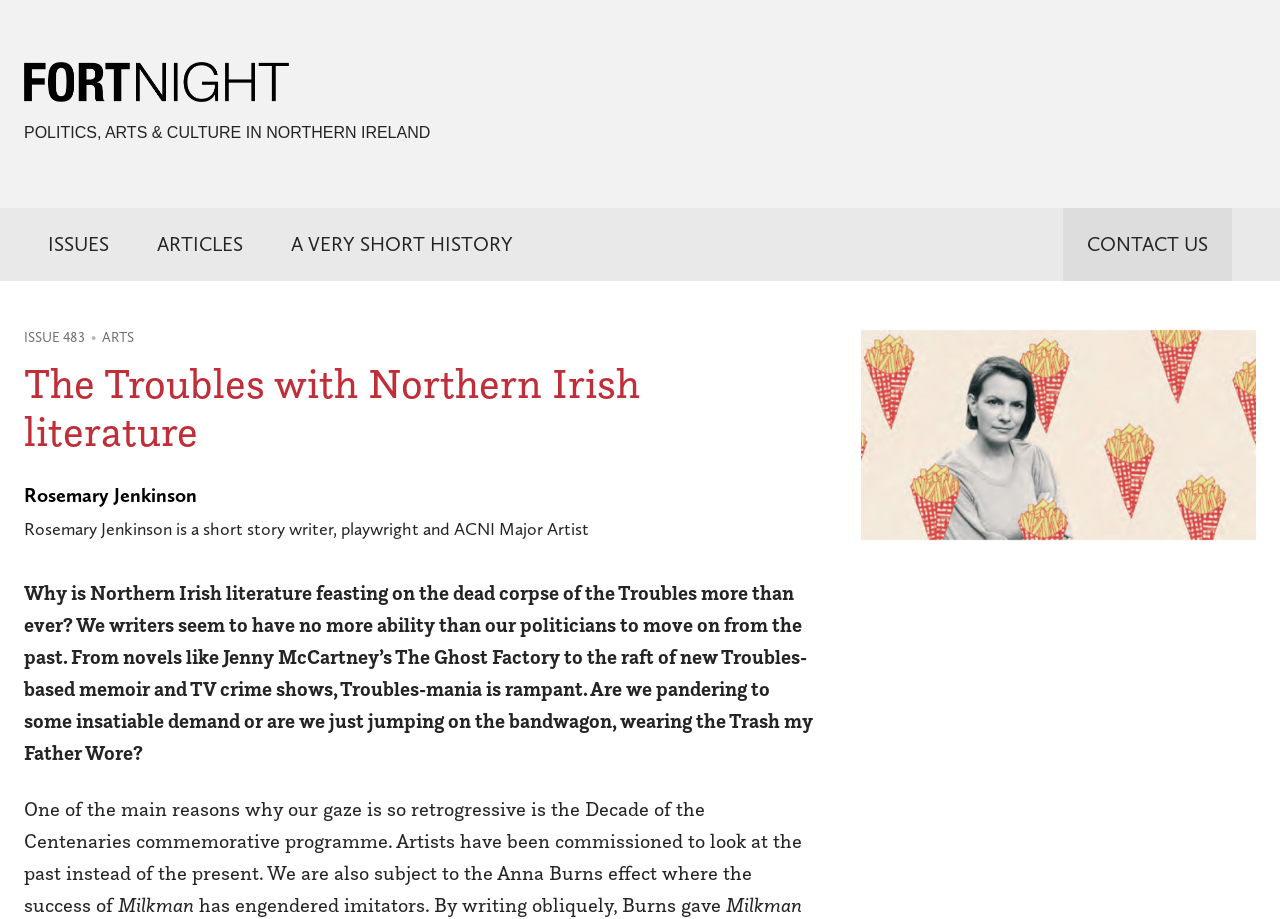What is the topic of the article?
Offer a detailed and exhaustive answer to the question.

The topic of the article can be inferred from the static text 'The Troubles with Northern Irish literature' and the content of the article, which discusses the trend of Northern Irish literature focusing on the Troubles.